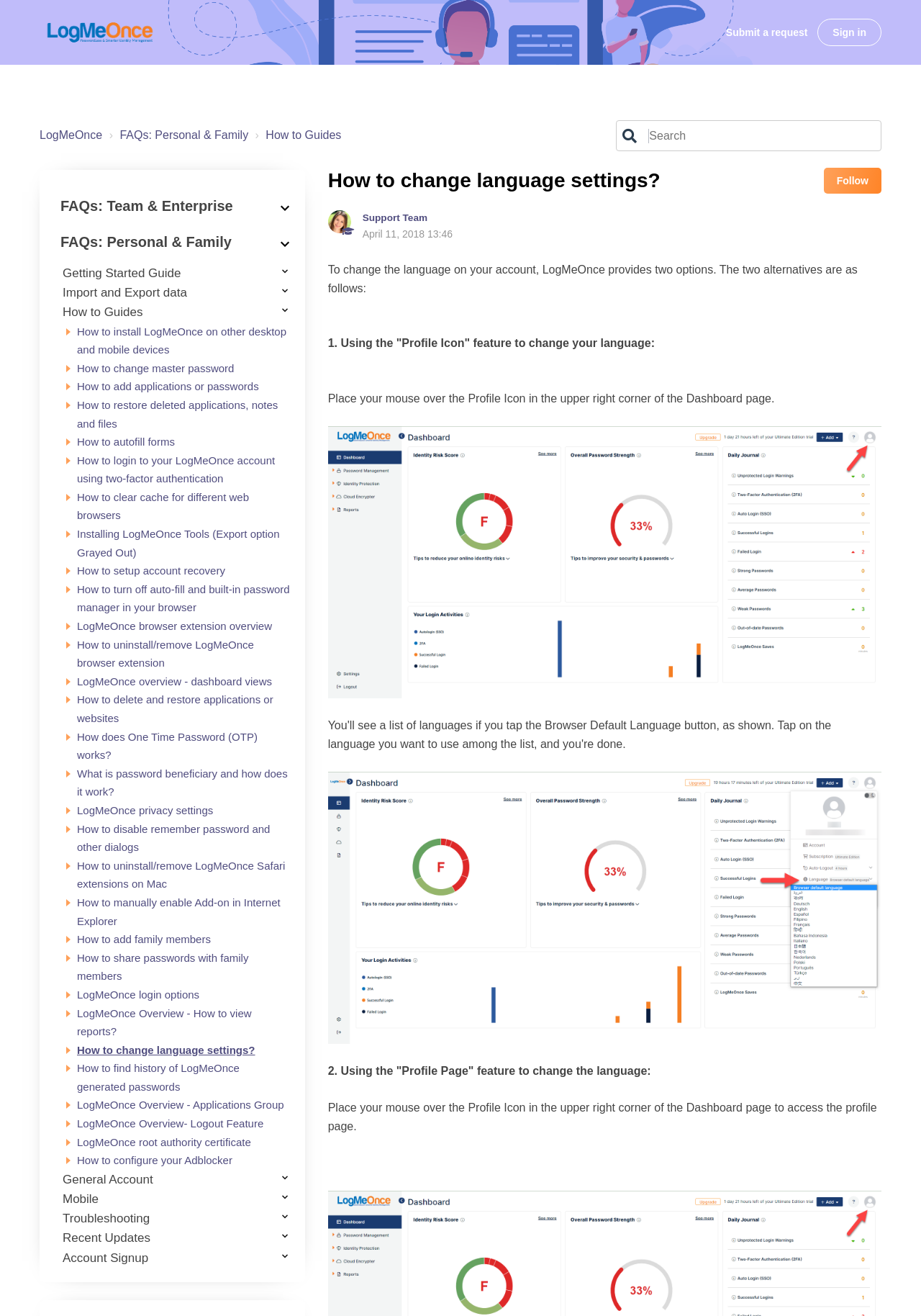Please identify the bounding box coordinates for the region that you need to click to follow this instruction: "Click the 'FAQs: Team & Enterprise' button".

[0.059, 0.145, 0.26, 0.167]